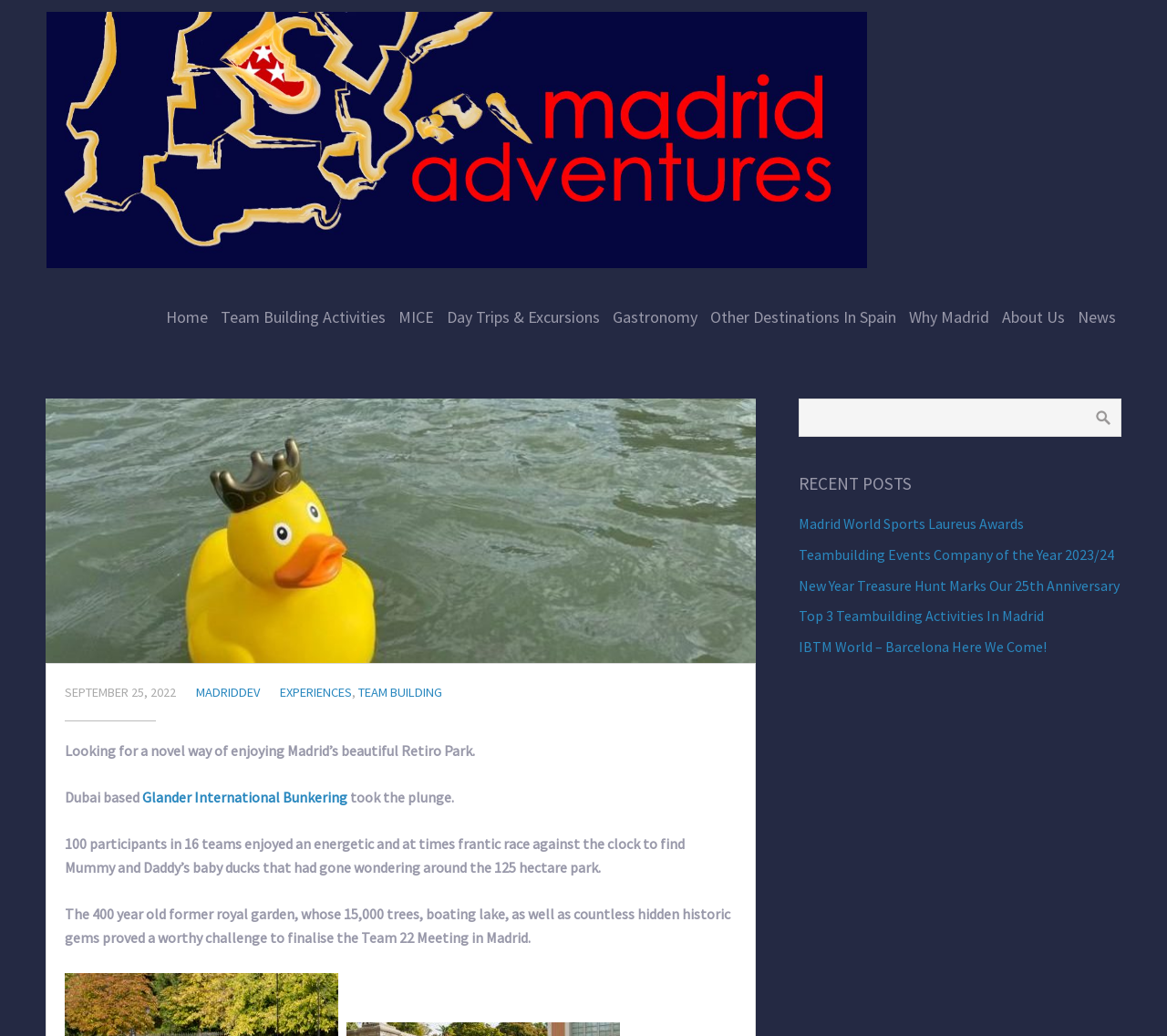Find the bounding box coordinates of the element I should click to carry out the following instruction: "Search for something".

[0.684, 0.385, 0.961, 0.422]